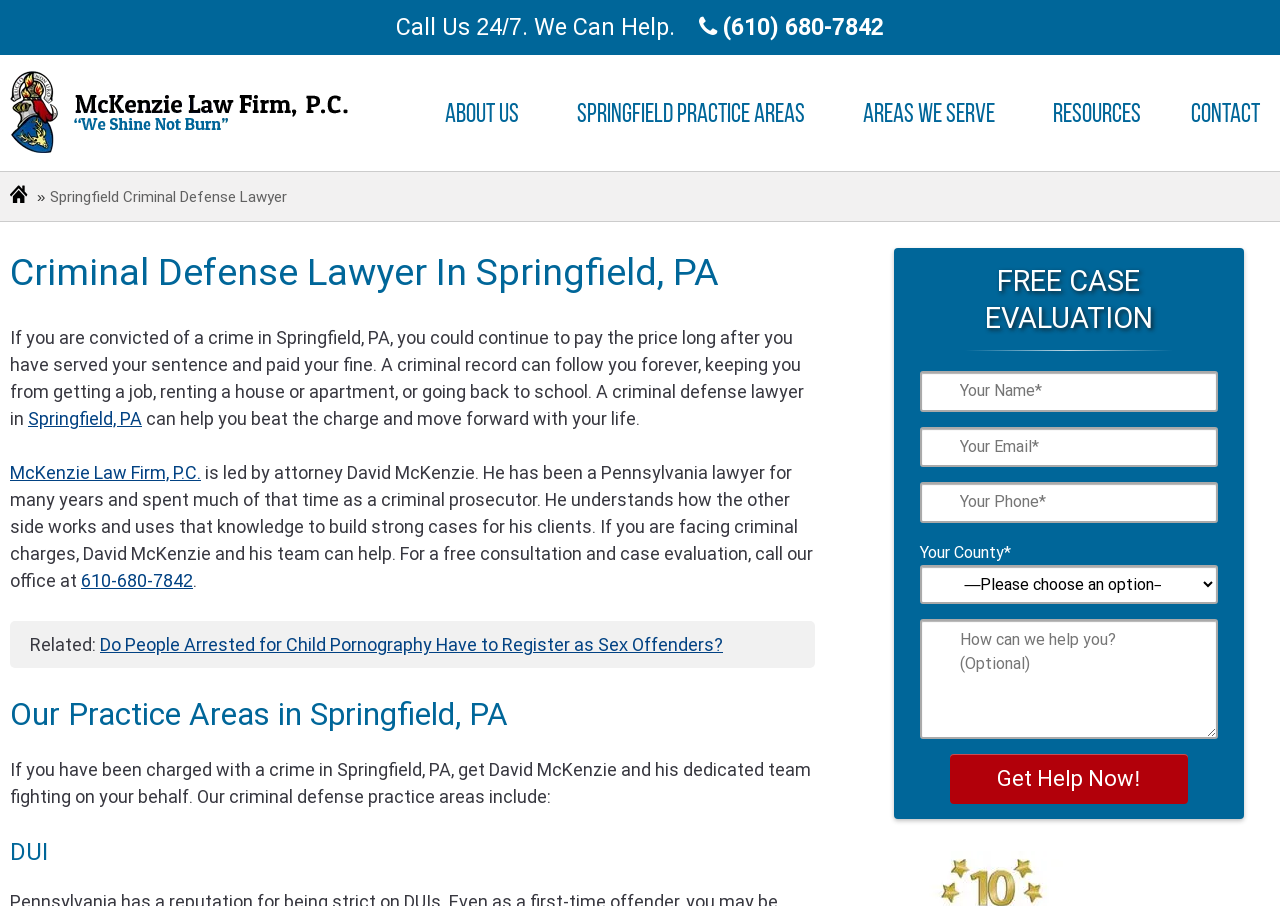Find the bounding box coordinates for the element that must be clicked to complete the instruction: "Get help now". The coordinates should be four float numbers between 0 and 1, indicated as [left, top, right, bottom].

[0.742, 0.832, 0.928, 0.887]